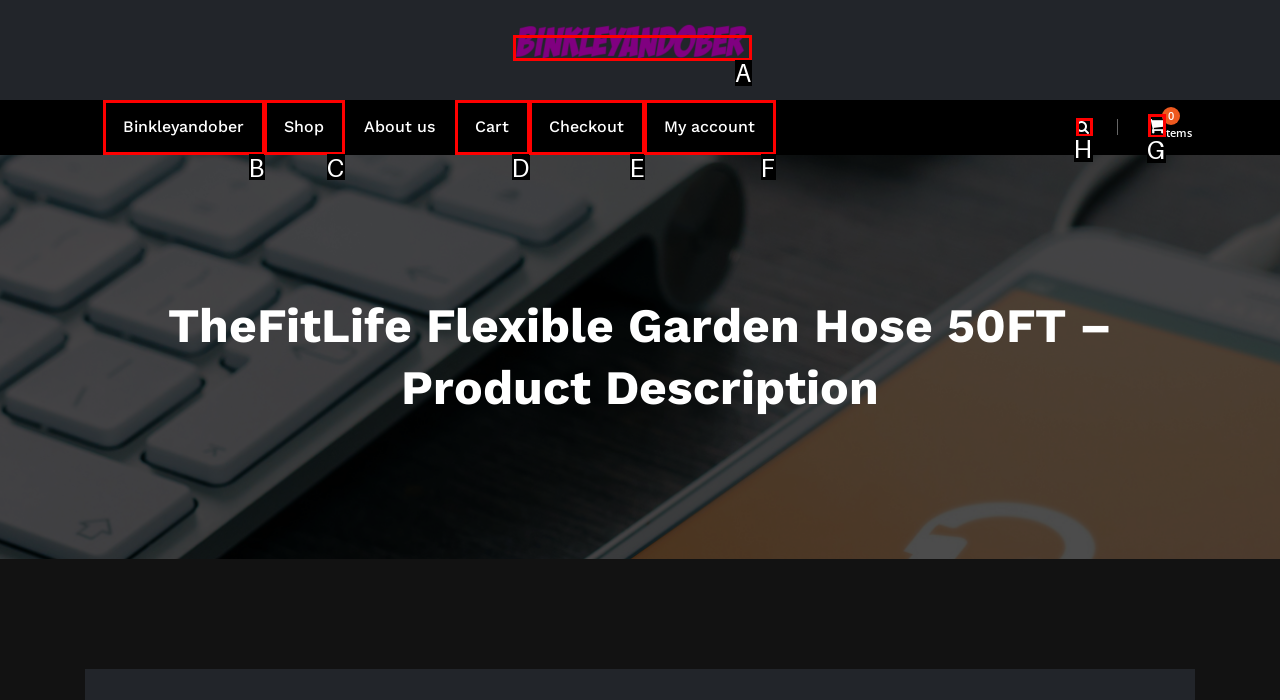To complete the task: go to binkleyandober homepage, select the appropriate UI element to click. Respond with the letter of the correct option from the given choices.

A